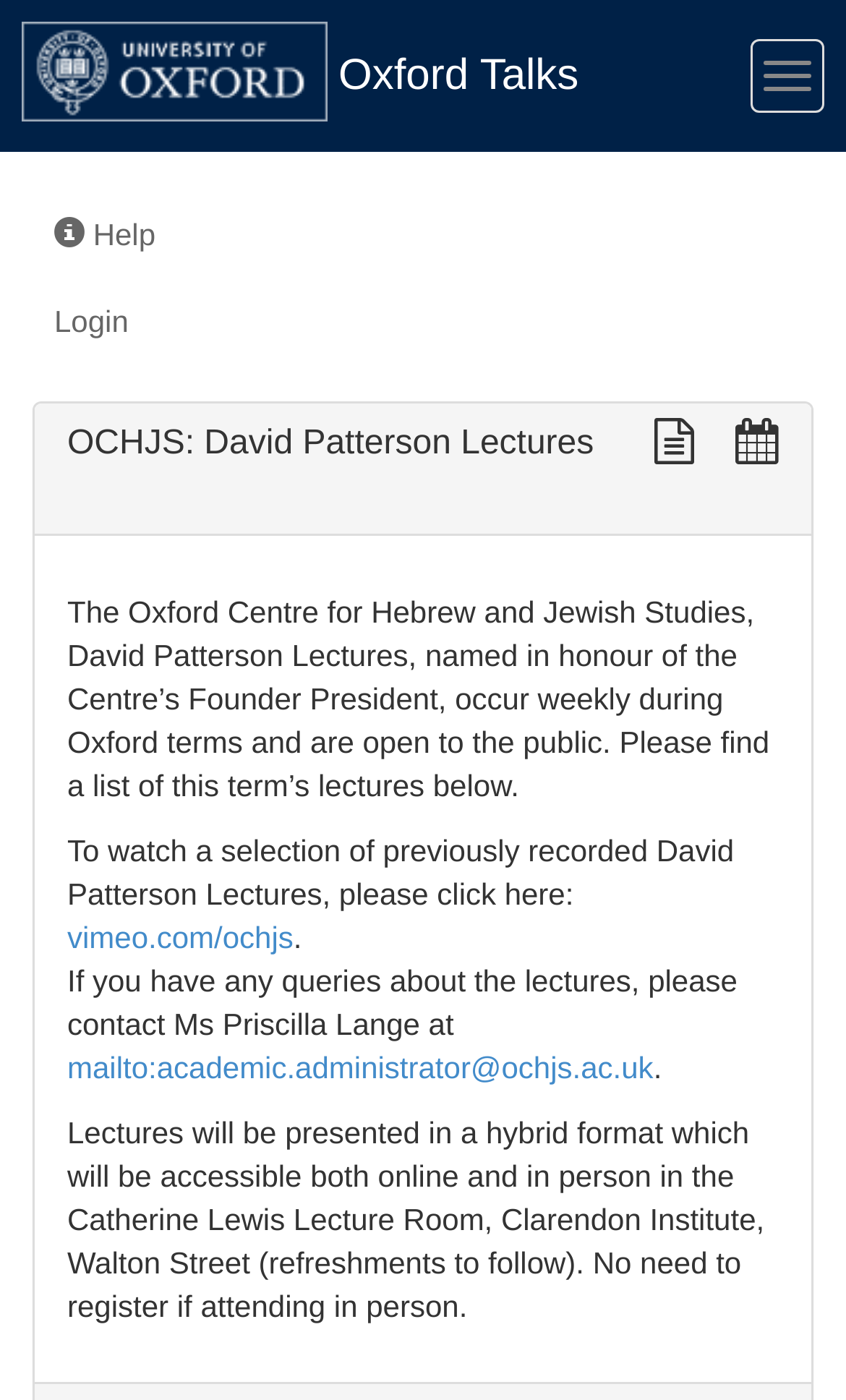Please find the bounding box for the UI element described by: "Oxford Talks".

[0.4, 0.015, 0.684, 0.093]